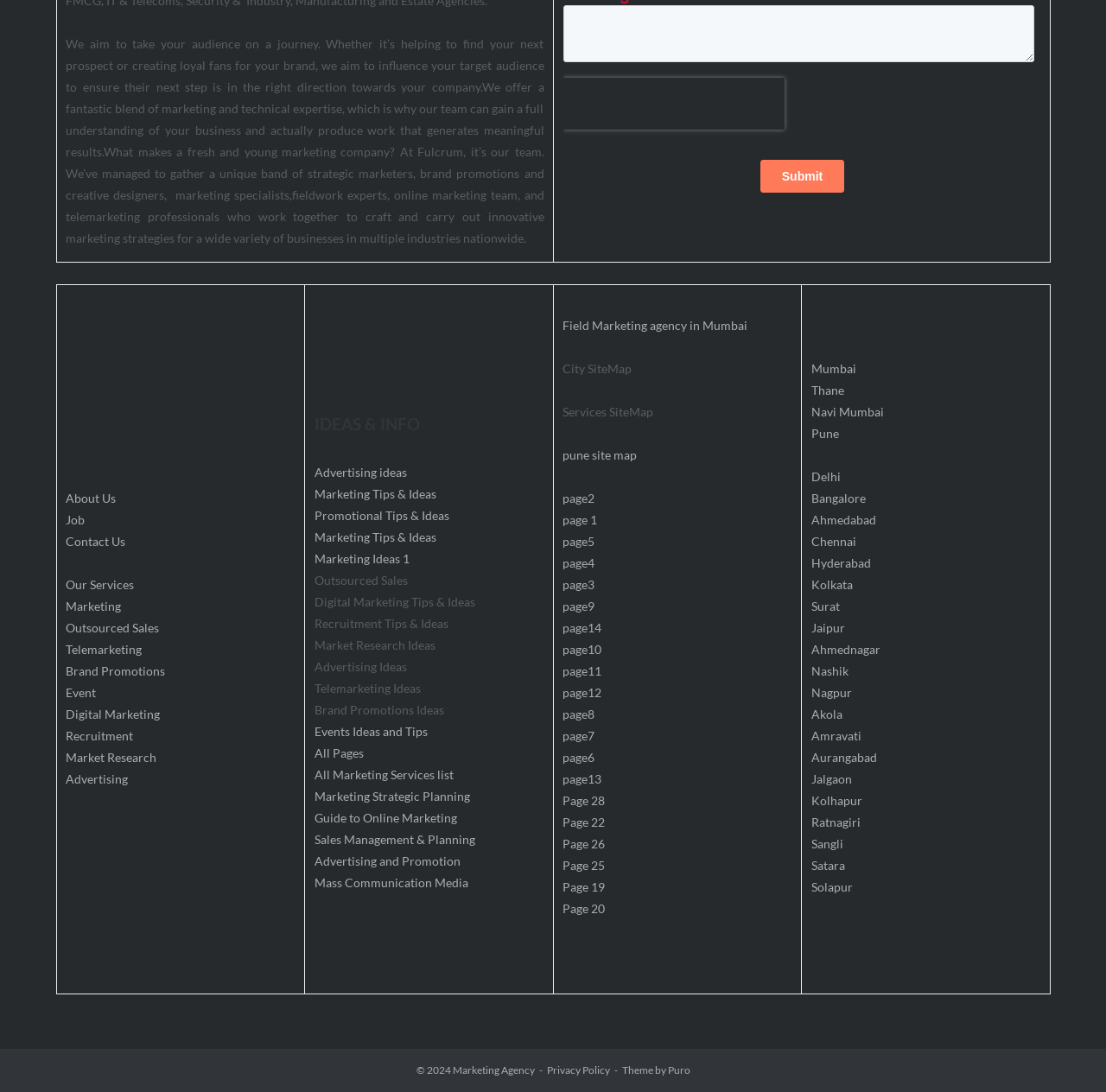Please provide a short answer using a single word or phrase for the question:
What is the name of the field marketing agency?

Field Marketing agency in Mumbai